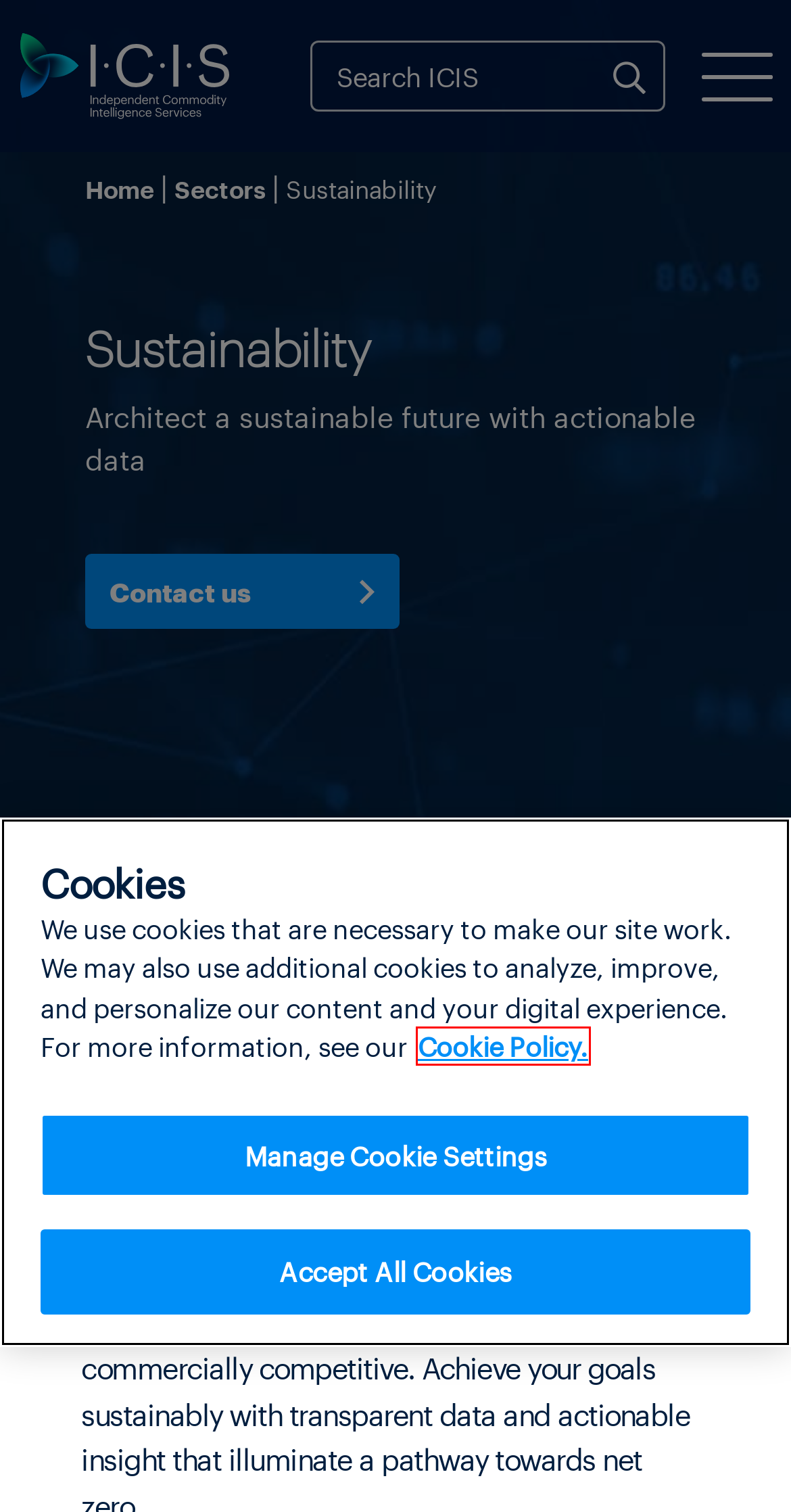You have a screenshot of a webpage with a red rectangle bounding box around an element. Identify the best matching webpage description for the new page that appears after clicking the element in the bounding box. The descriptions are:
A. Cookie Policy | LexisNexis Risk Solutions
B. Speak to ICIS | ICIS
C. LexisNexis Risk Solutions | Transform Your Risk Decision Making
D. Sectors | ICIS
E. Chemical Prices, Analytics and Forecasts | ICIS
F. Independent Commodity Intelligence Services | ICIS
G. Disclaimer | ICIS
H. Recycled Polyolefins Prices, Analytics and Forecasts | ICIS

A